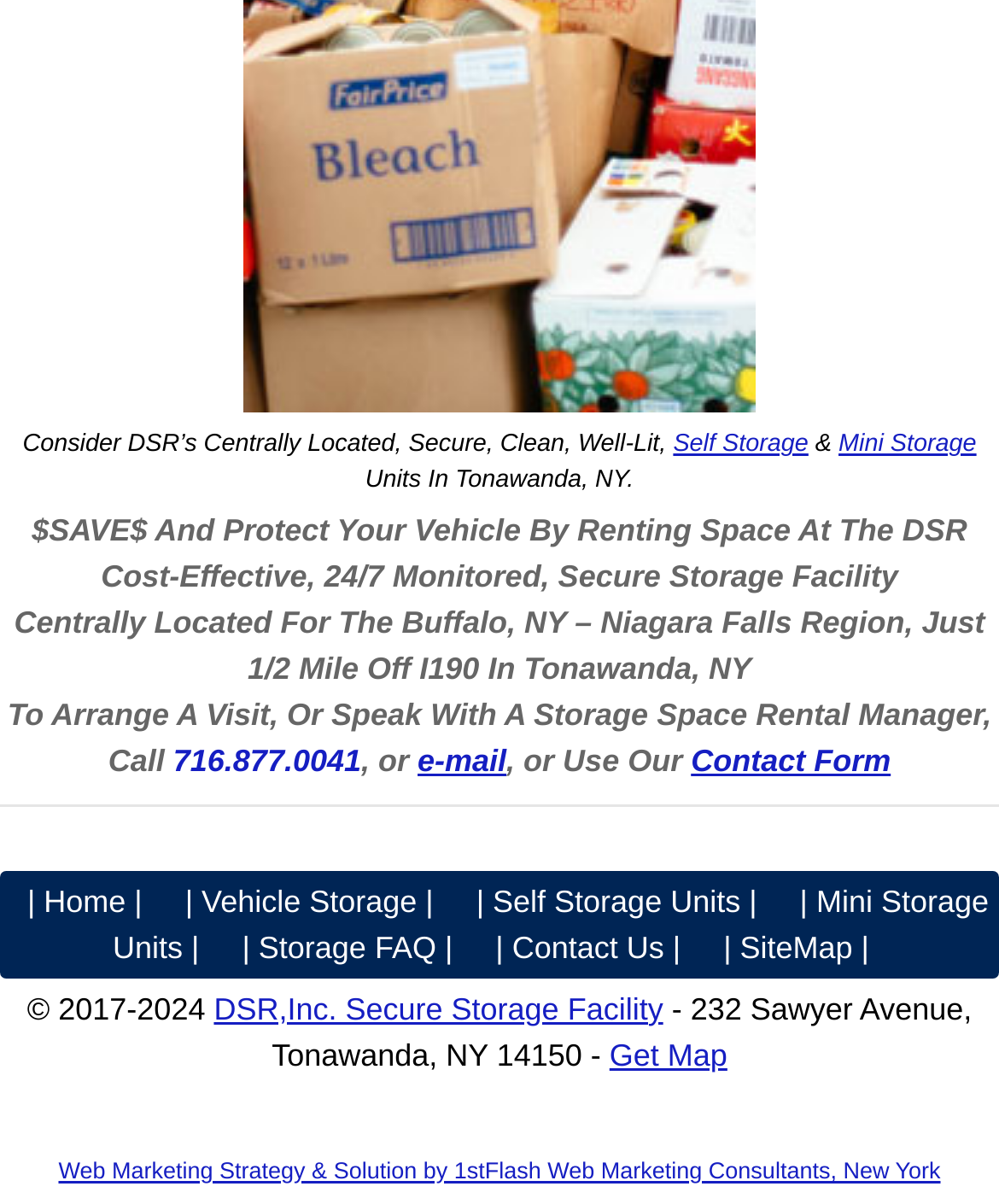Please respond in a single word or phrase: 
What is the website's copyright year?

2017-2024